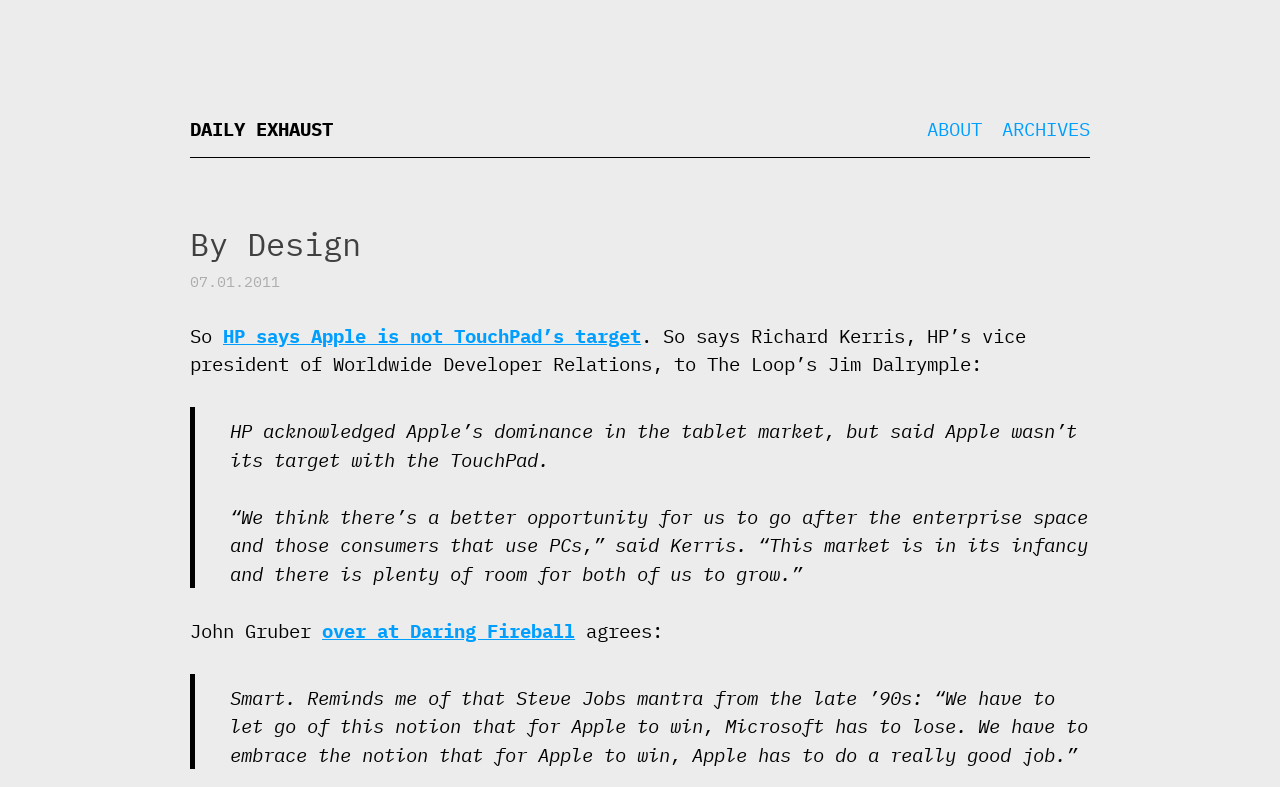What is the target market for HP's TouchPad?
Based on the screenshot, respond with a single word or phrase.

Enterprise space